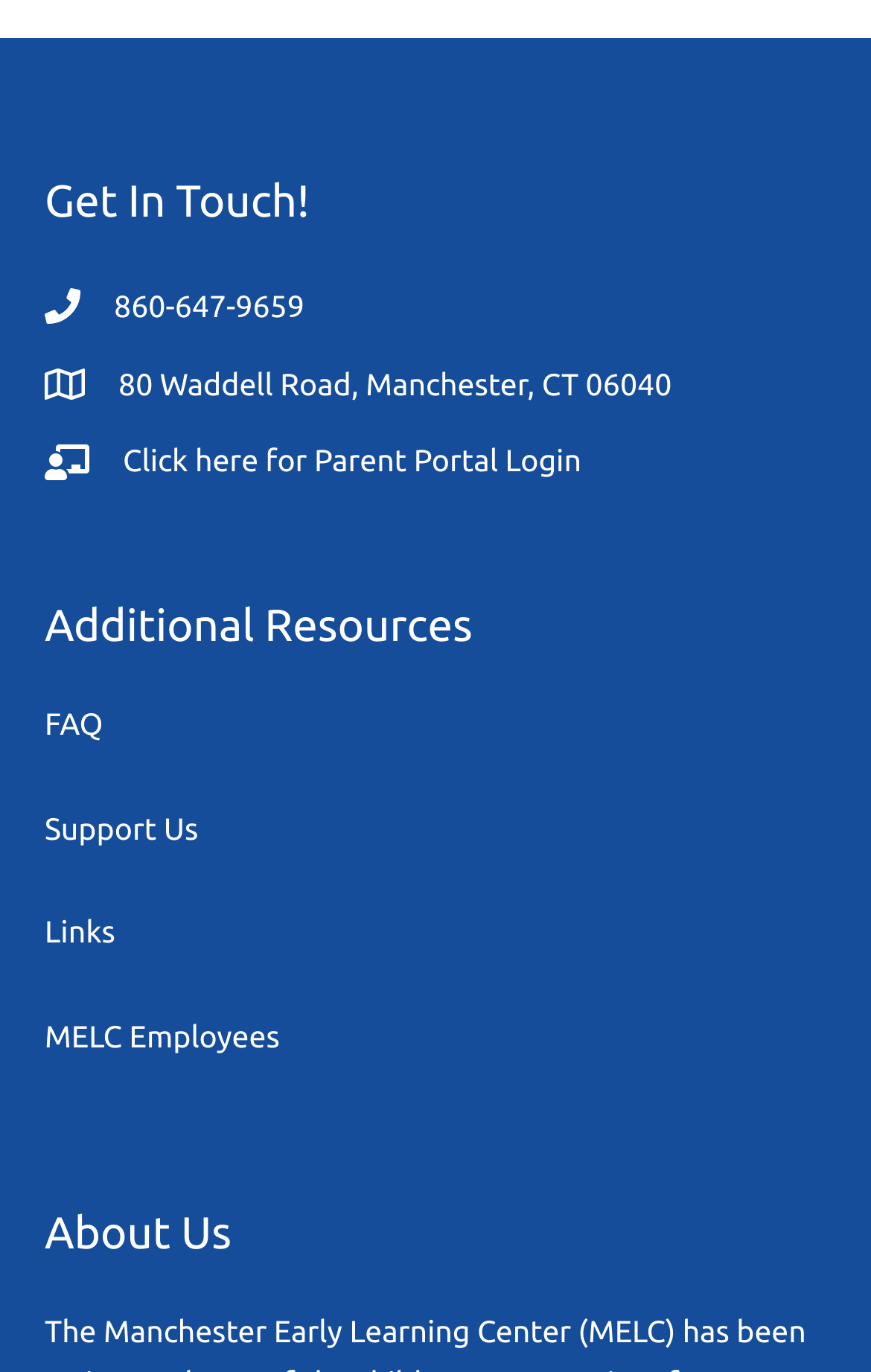Please reply with a single word or brief phrase to the question: 
What is the phone number on the webpage?

860-647-9659